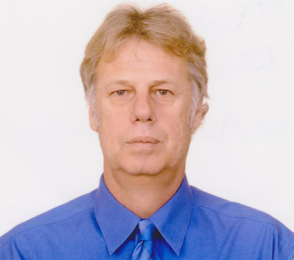Provide a comprehensive description of the image.

The image features Michael Alexander, the owner of A Absolute Bail Bonds, a service that has been operational for over 36 years. In the portrait, he is dressed in a blue shirt with a necktie, presenting a composed and professional demeanor. Michael has a distinguished presence, highlighted by his light-colored hair and serious expression. This image is part of a larger narrative that emphasizes his deep roots in Brevard County, Florida, where he grew up and eventually started his bail bonding business. Michael is noted for his extensive experience in the industry, his strong relationships with local legal officials, and his commitment to providing exceptional service to clients in need of bail assistance.